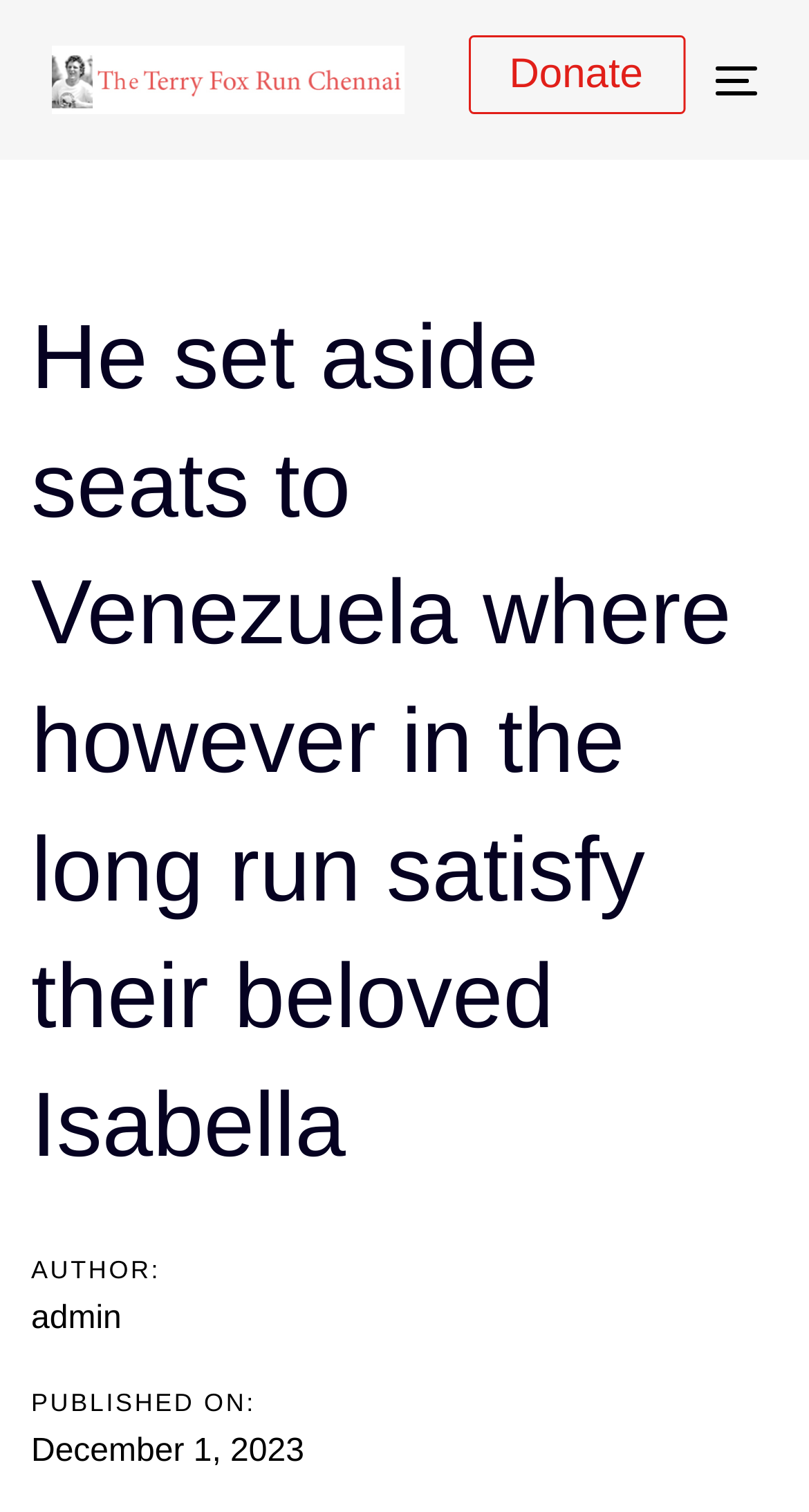What is the purpose of the 'Toggle navigation' button?
Please provide a comprehensive answer based on the contents of the image.

I inferred the purpose of the 'Toggle navigation' button by its name, which suggests that it is used to navigate through the website. The button is likely to expand or collapse a navigation menu.